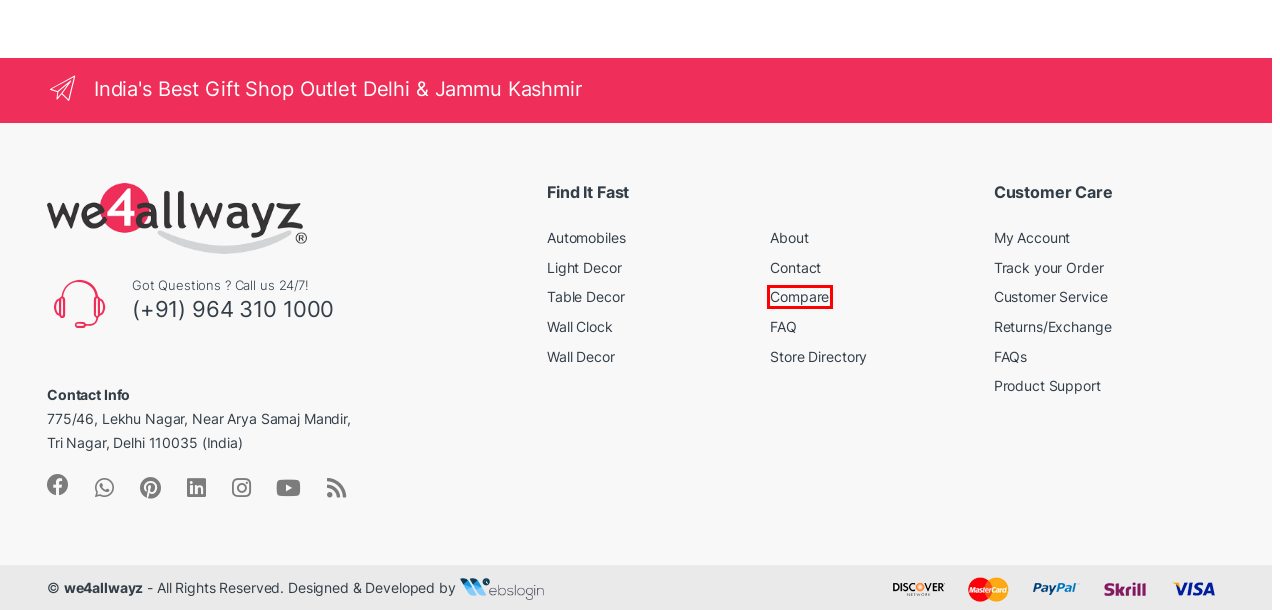Examine the screenshot of a webpage with a red bounding box around a specific UI element. Identify which webpage description best matches the new webpage that appears after clicking the element in the red bounding box. Here are the candidates:
A. FAQ – we4allwayz
B. Terms and Conditions – we4allwayz
C. Compare – we4allwayz
D. Best Website Development and Digital Marketing Agency
E. About – we4allwayz
F. Contact v2 – we4allwayz
G. Wall Clock – we4allwayz
H. Contact v1 – we4allwayz

C